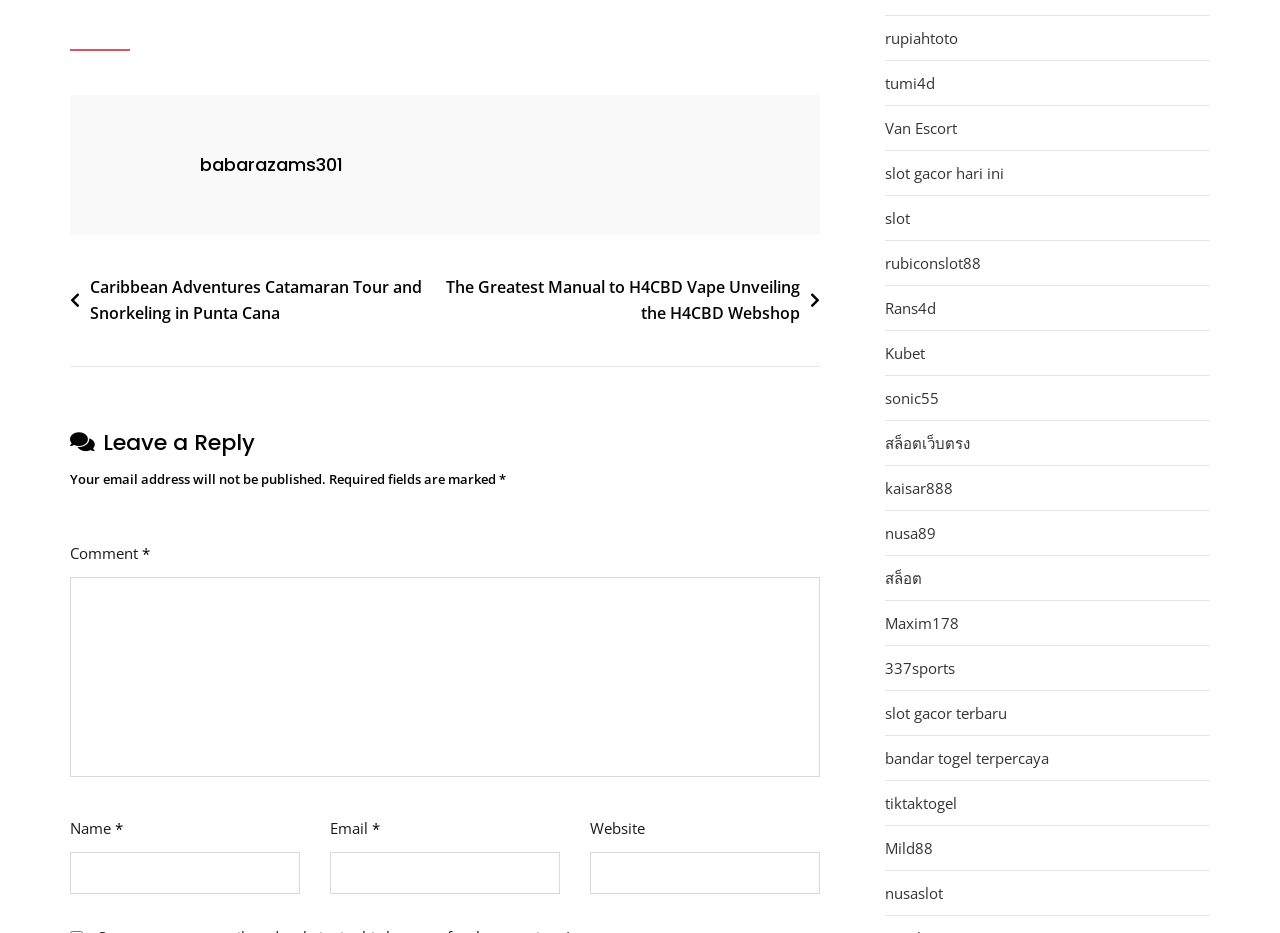Given the description "slot", determine the bounding box of the corresponding UI element.

[0.691, 0.222, 0.711, 0.245]